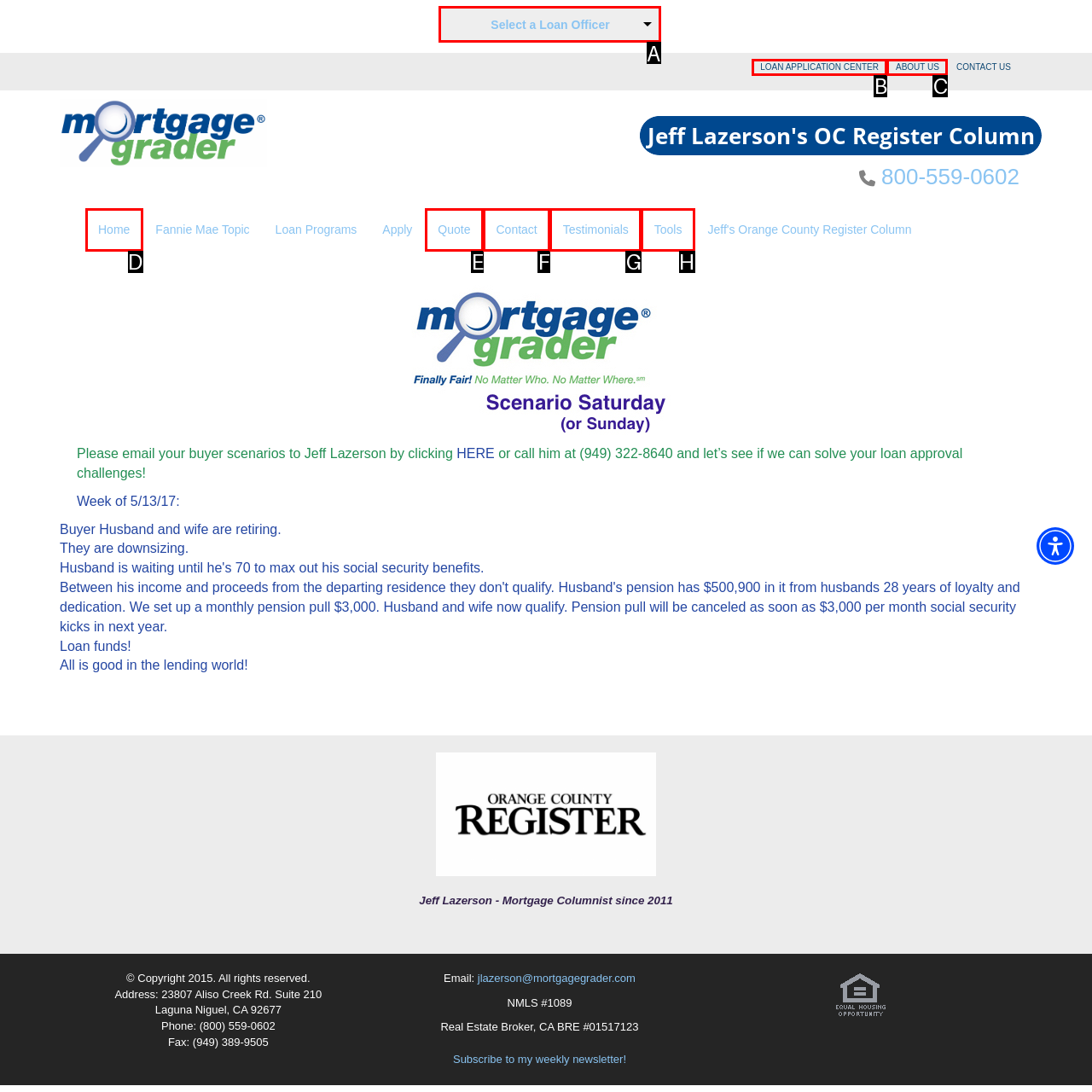Select the letter of the element you need to click to complete this task: Select a loan officer
Answer using the letter from the specified choices.

A